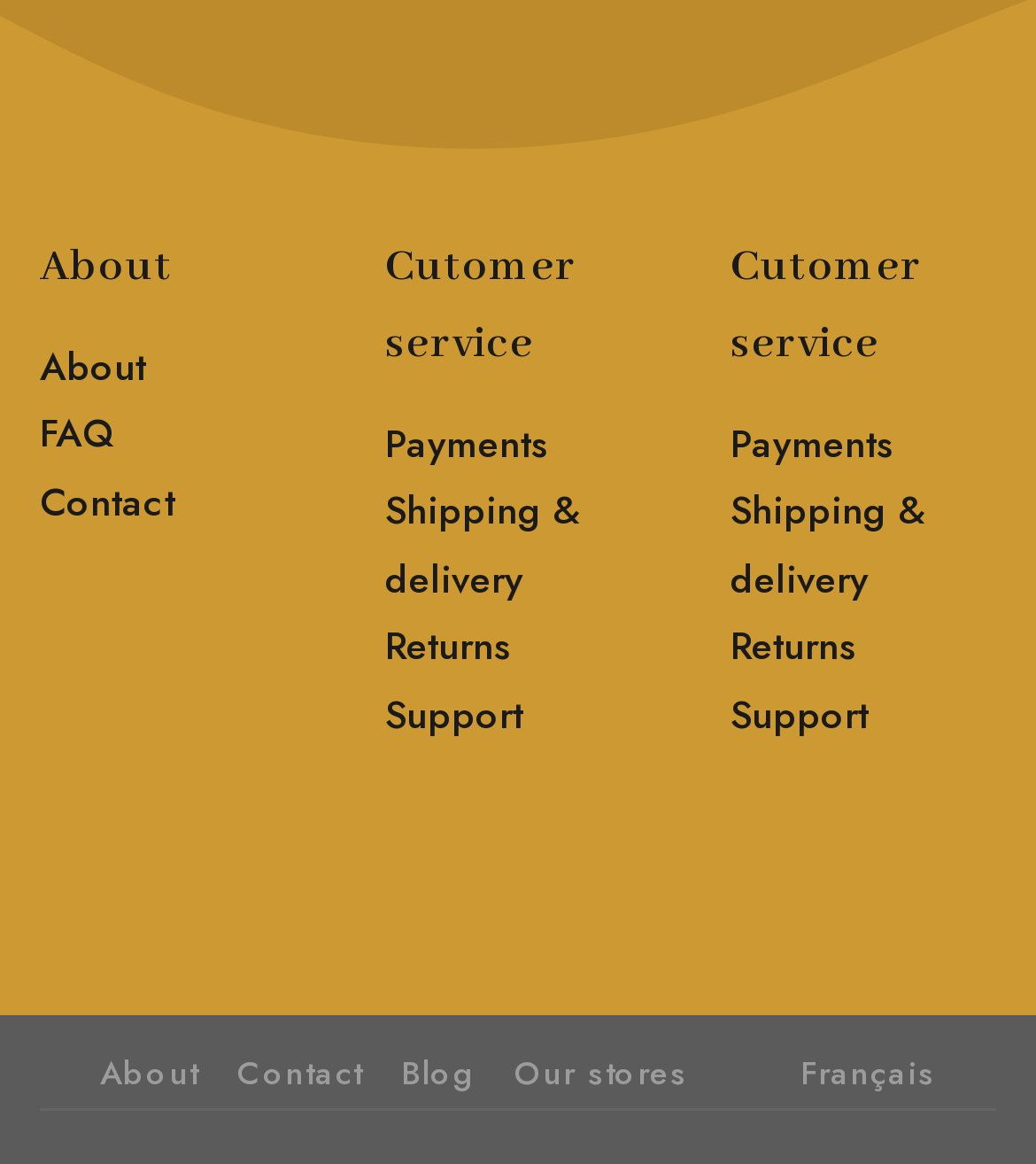Please indicate the bounding box coordinates for the clickable area to complete the following task: "Learn about Payments". The coordinates should be specified as four float numbers between 0 and 1, i.e., [left, top, right, bottom].

[0.372, 0.357, 0.528, 0.403]